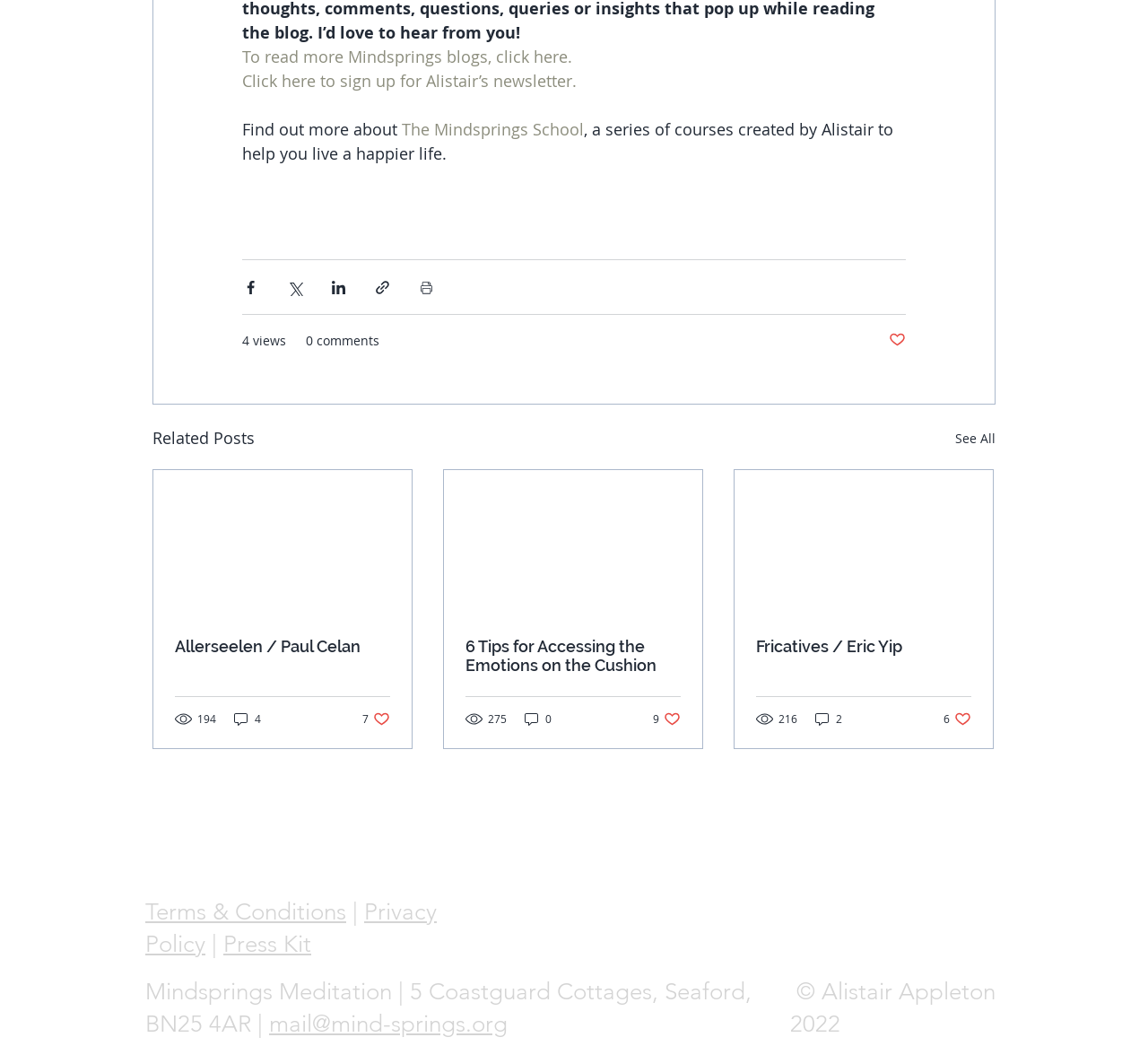Use a single word or phrase to answer the following:
What is the address of Mindsprings Meditation?

5 Coastguard Cottages, Seaford, BN25 4AR